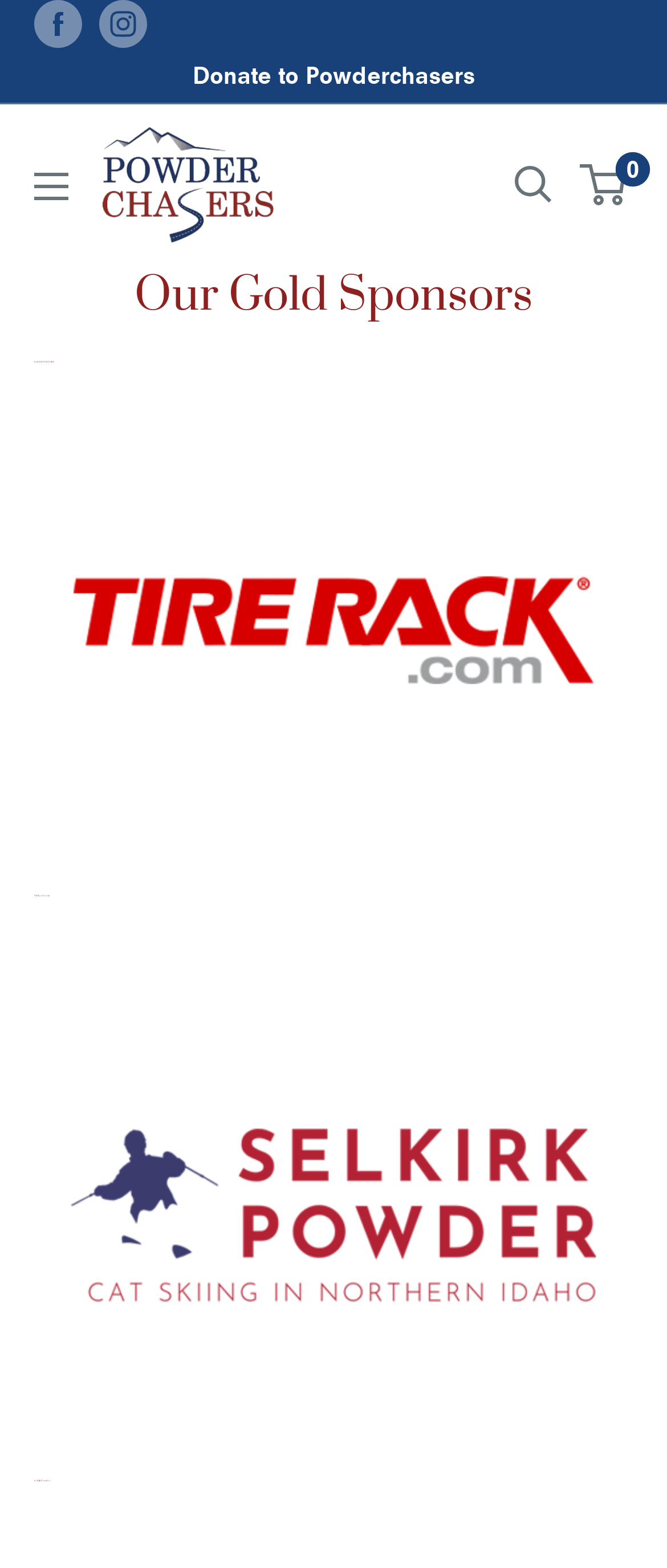Please locate the bounding box coordinates of the element's region that needs to be clicked to follow the instruction: "View mini-cart". The bounding box coordinates should be provided as four float numbers between 0 and 1, i.e., [left, top, right, bottom].

[0.874, 0.105, 0.938, 0.131]